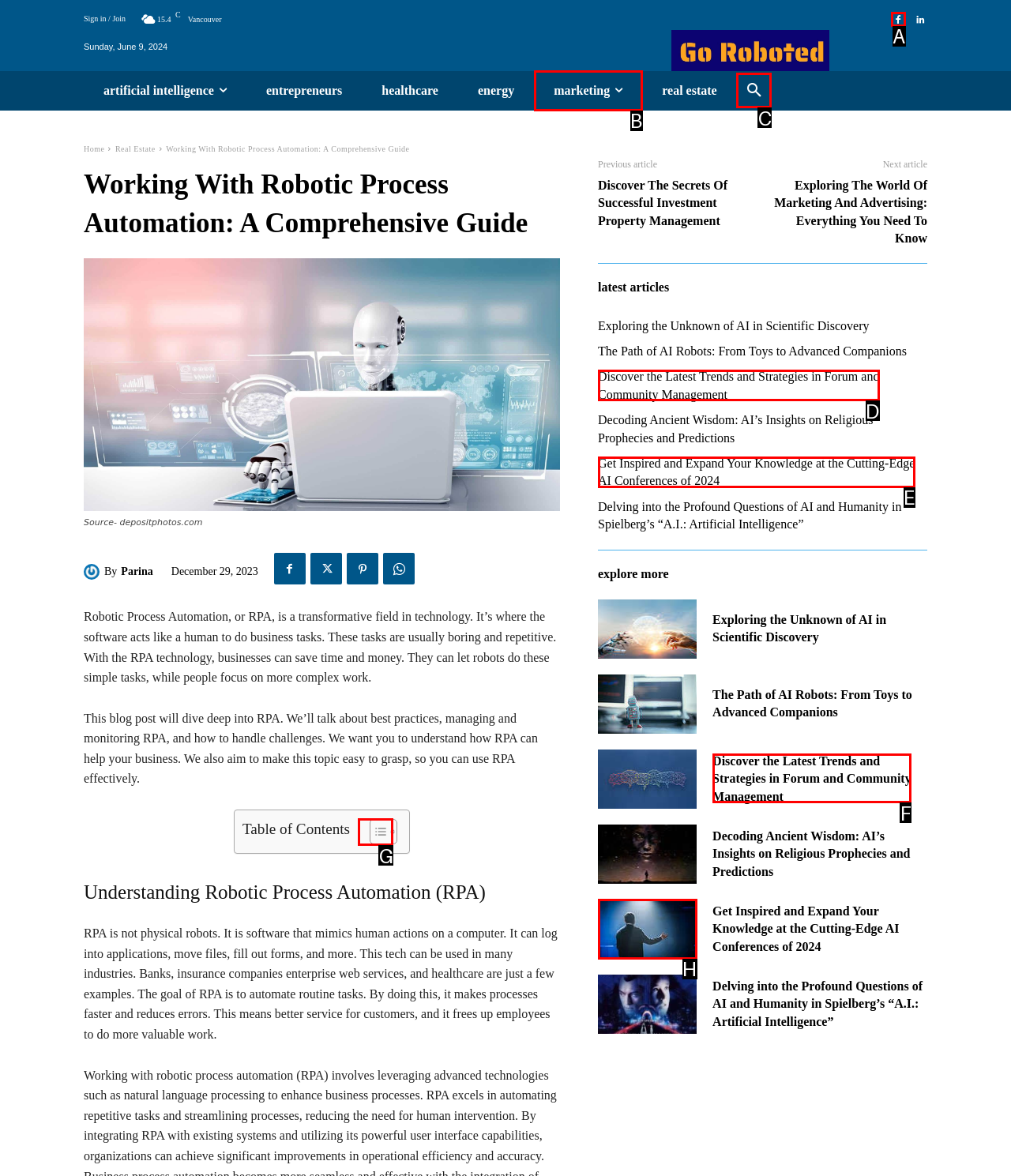To achieve the task: Toggle the table of contents, which HTML element do you need to click?
Respond with the letter of the correct option from the given choices.

G